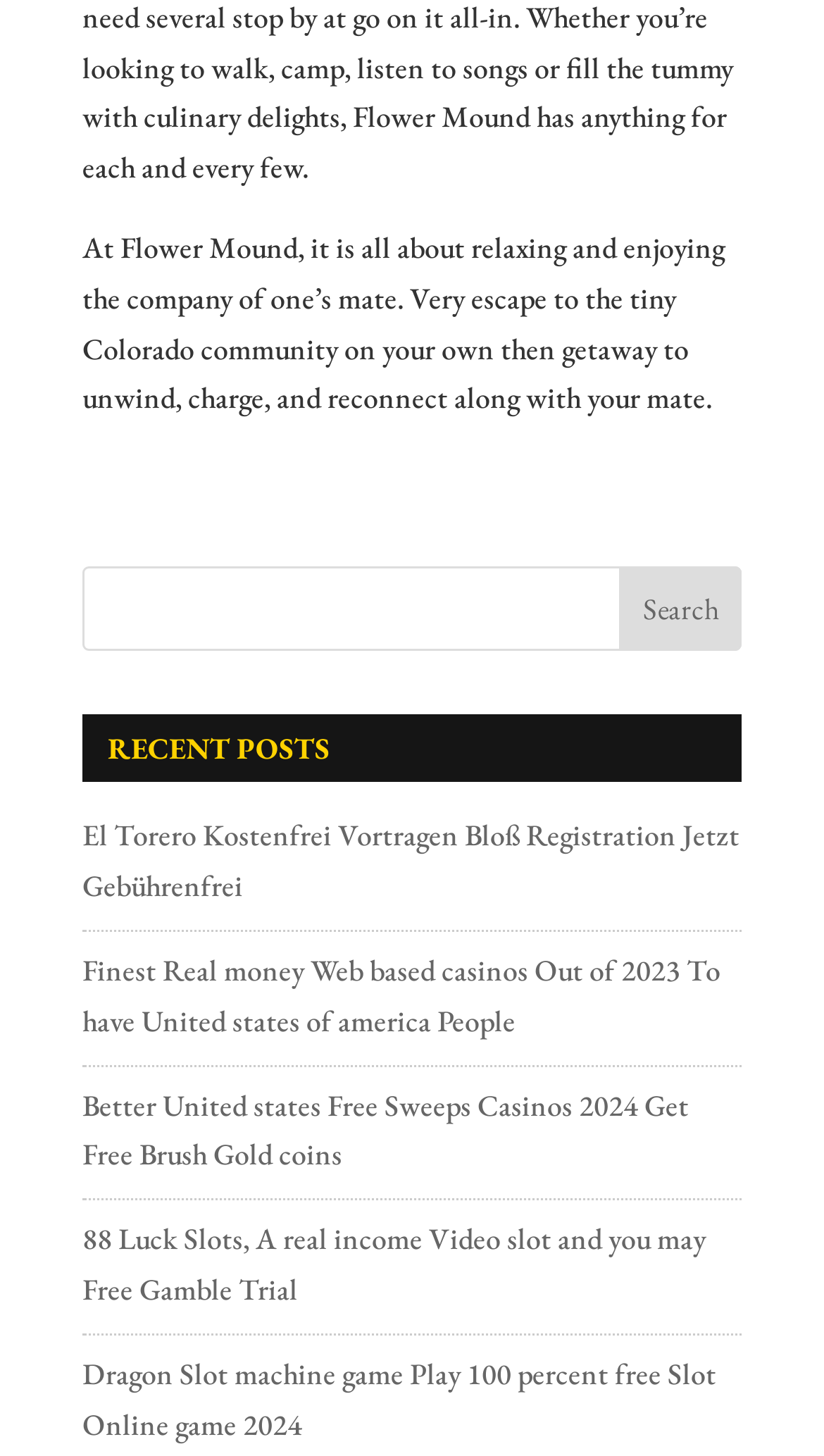Please provide a comprehensive response to the question based on the details in the image: How many links are listed under 'RECENT POSTS'?

After the 'RECENT POSTS' heading, there are five links listed, each with a different title. These links appear to be recent posts or articles on the website.